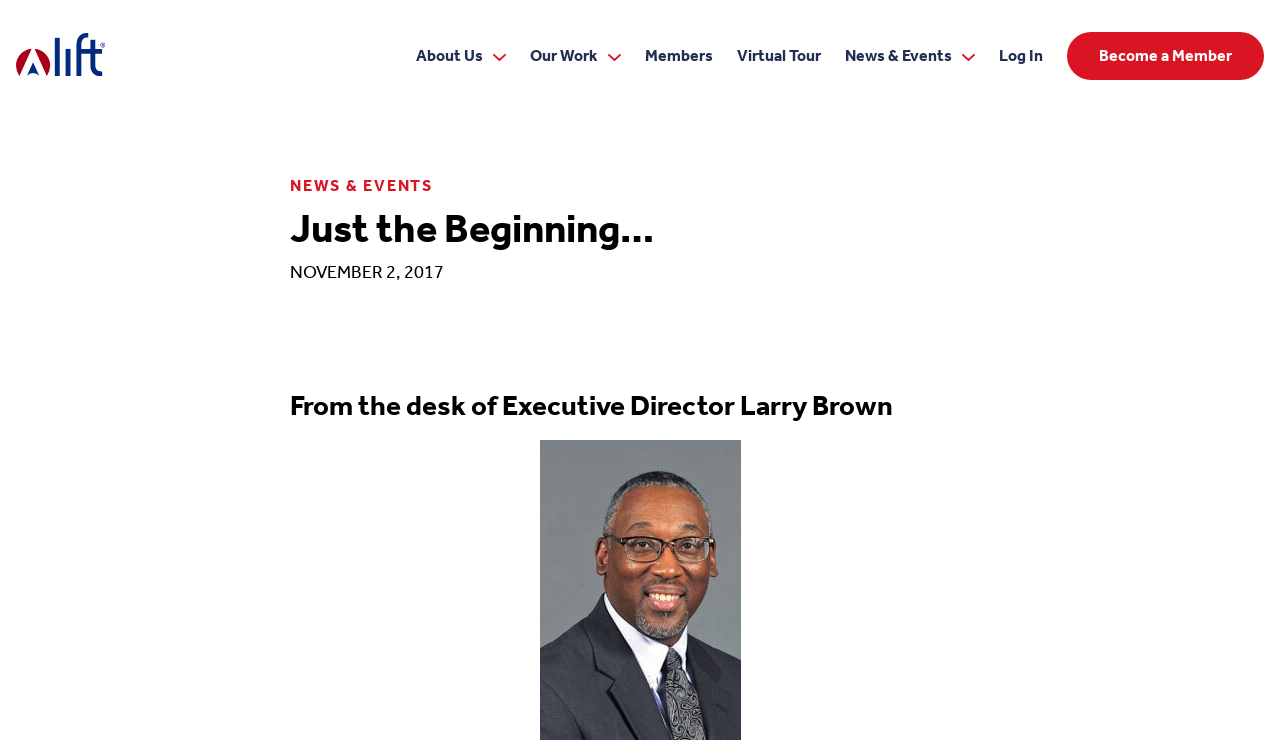Locate the UI element described by parent_node: Email * name="wpforms[fields][1]" placeholder="Email" and provide its bounding box coordinates. Use the format (top-left x, top-left y, bottom-right x, bottom-right y) with all values as floating point numbers between 0 and 1.

None